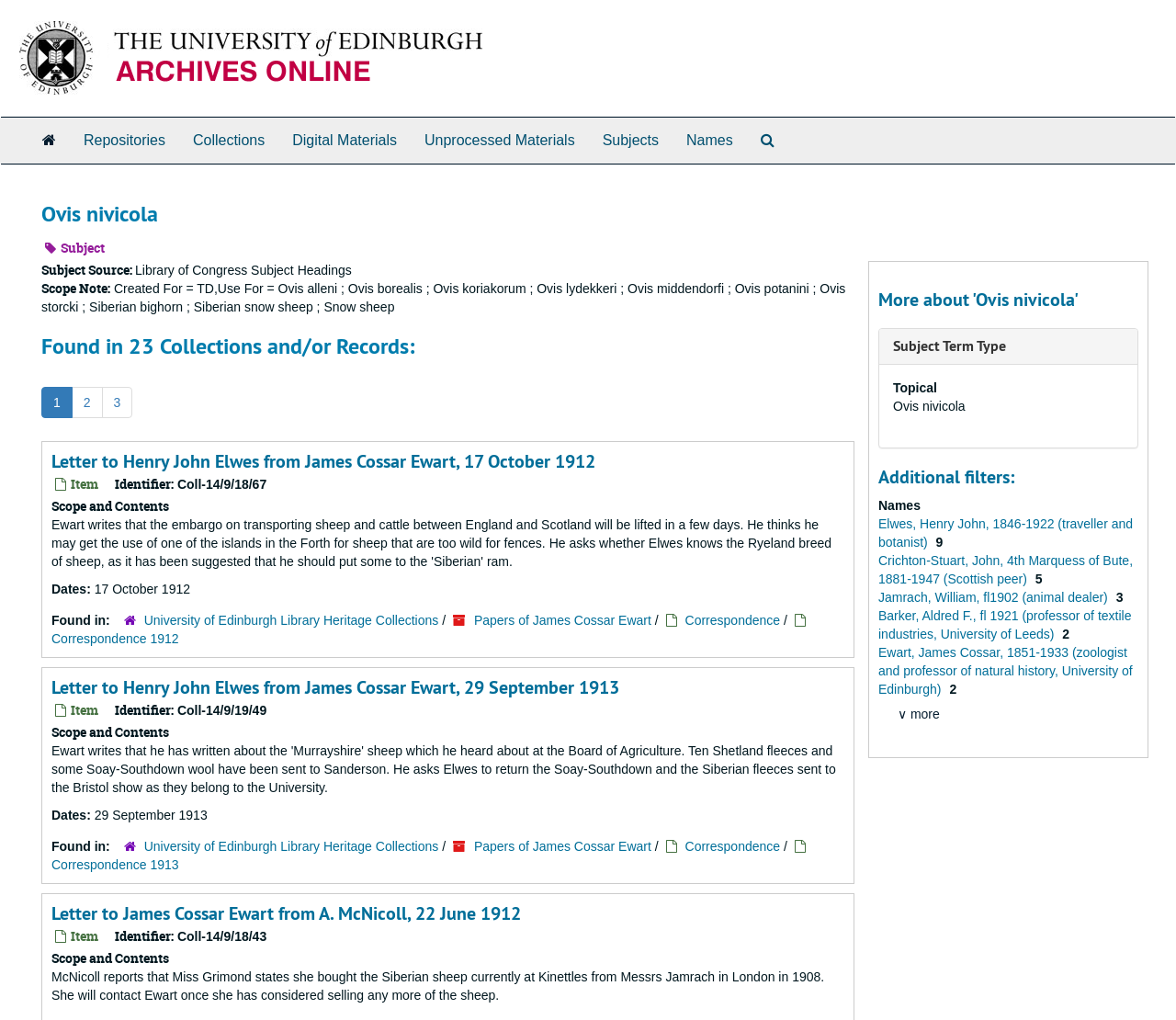Provide the bounding box coordinates of the HTML element this sentence describes: "Correspondence". The bounding box coordinates consist of four float numbers between 0 and 1, i.e., [left, top, right, bottom].

[0.582, 0.822, 0.663, 0.837]